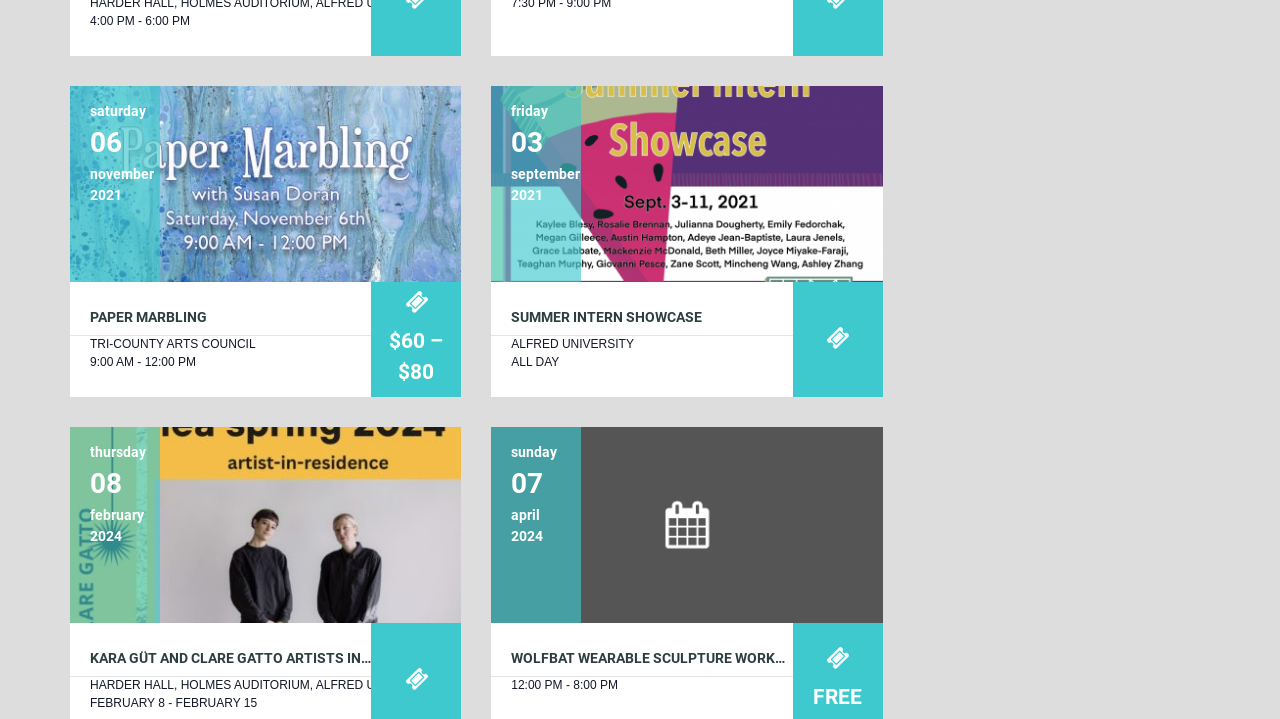Please determine the bounding box coordinates for the UI element described here. Use the format (top-left x, top-left y, bottom-right x, bottom-right y) with values bounded between 0 and 1: title="Summer Intern Showcase"

[0.384, 0.12, 0.689, 0.392]